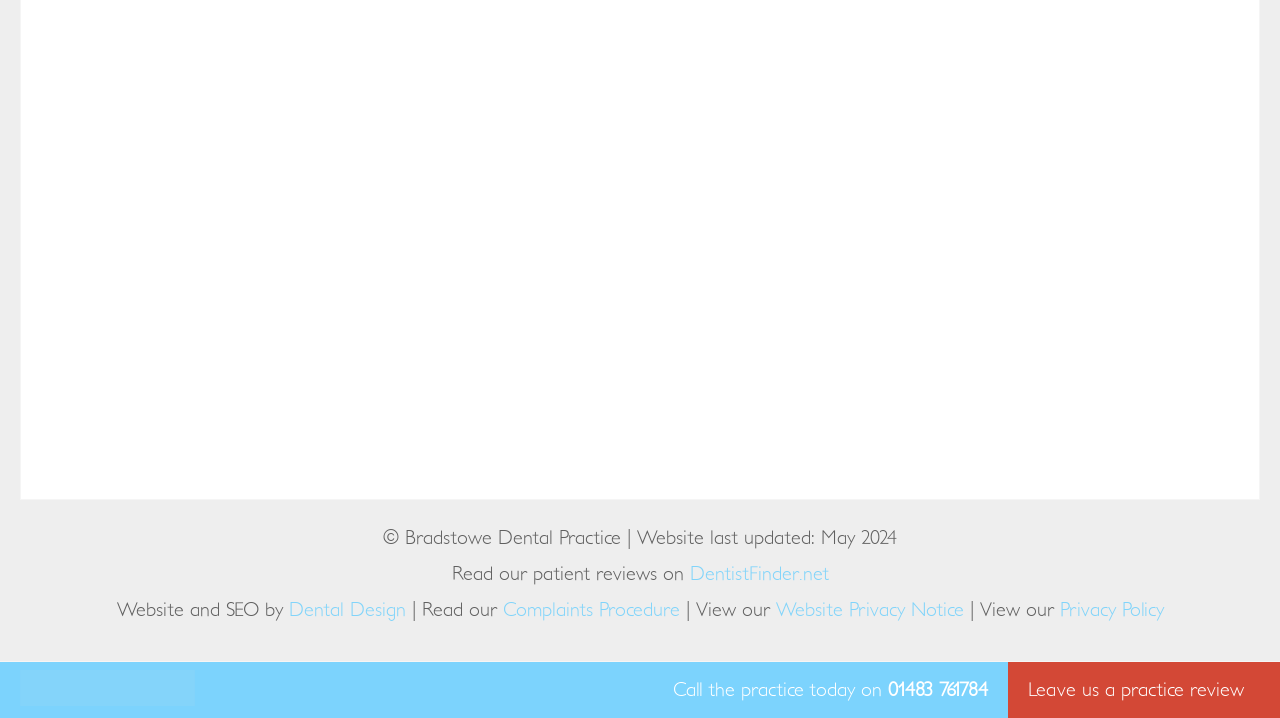Find the UI element described as: "Website Privacy Notice" and predict its bounding box coordinates. Ensure the coordinates are four float numbers between 0 and 1, [left, top, right, bottom].

[0.606, 0.836, 0.753, 0.864]